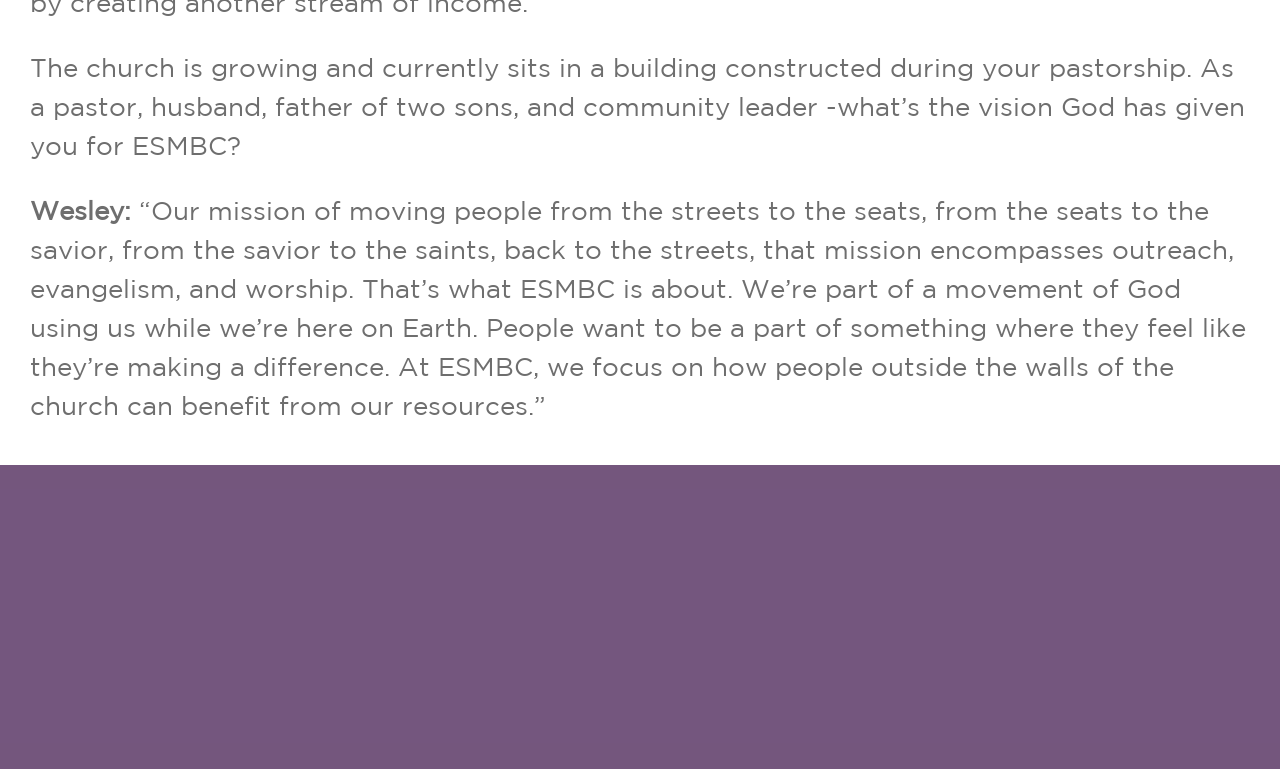What is the phone number of ESMBC?
With the help of the image, please provide a detailed response to the question.

The phone number of ESMBC is mentioned in the heading element with ID 132, which is located under the 'CONTACT US' section.